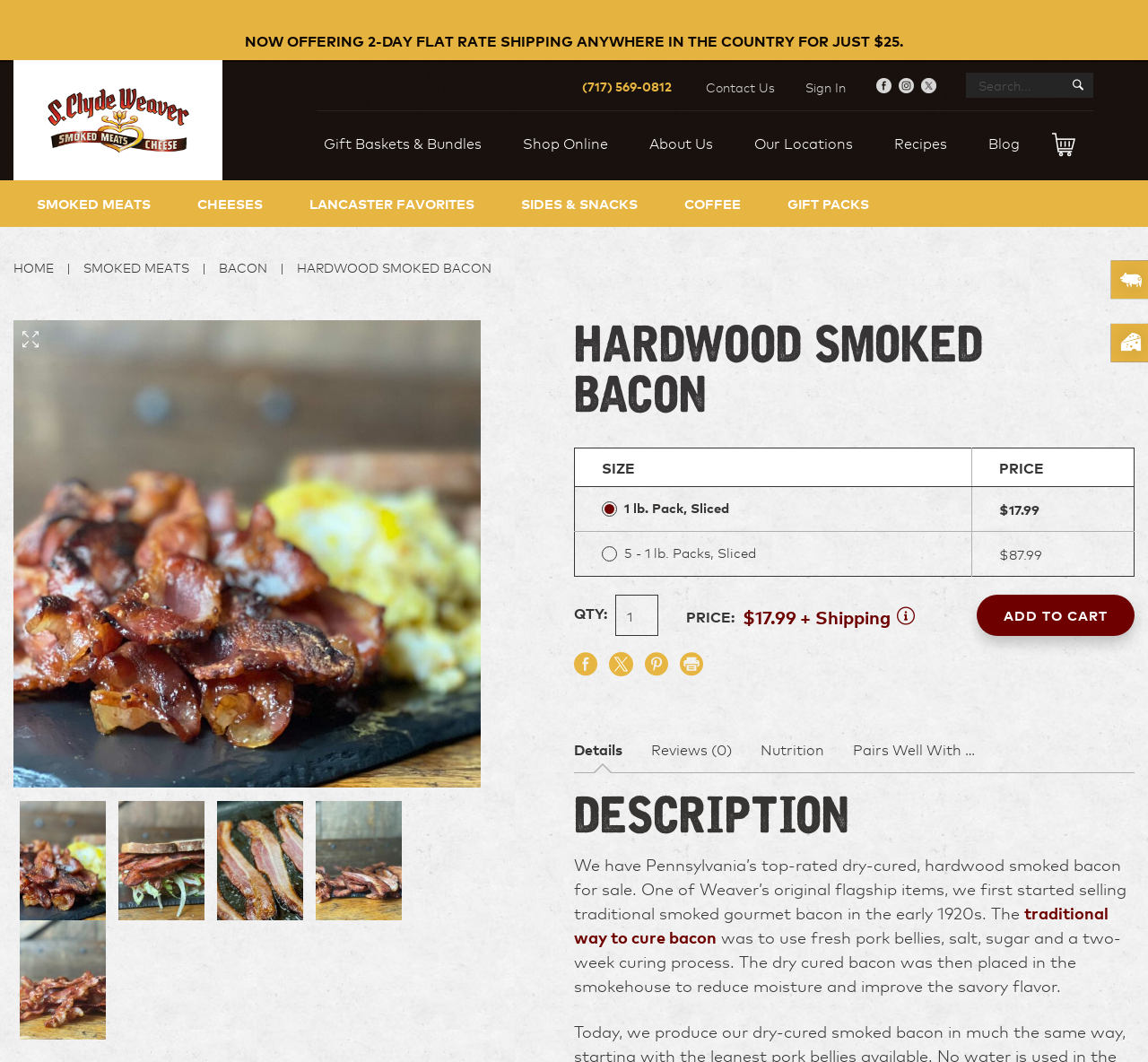Locate the UI element described by Lancaster Favorites and provide its bounding box coordinates. Use the format (top-left x, top-left y, bottom-right x, bottom-right y) with all values as floating point numbers between 0 and 1.

[0.259, 0.17, 0.423, 0.214]